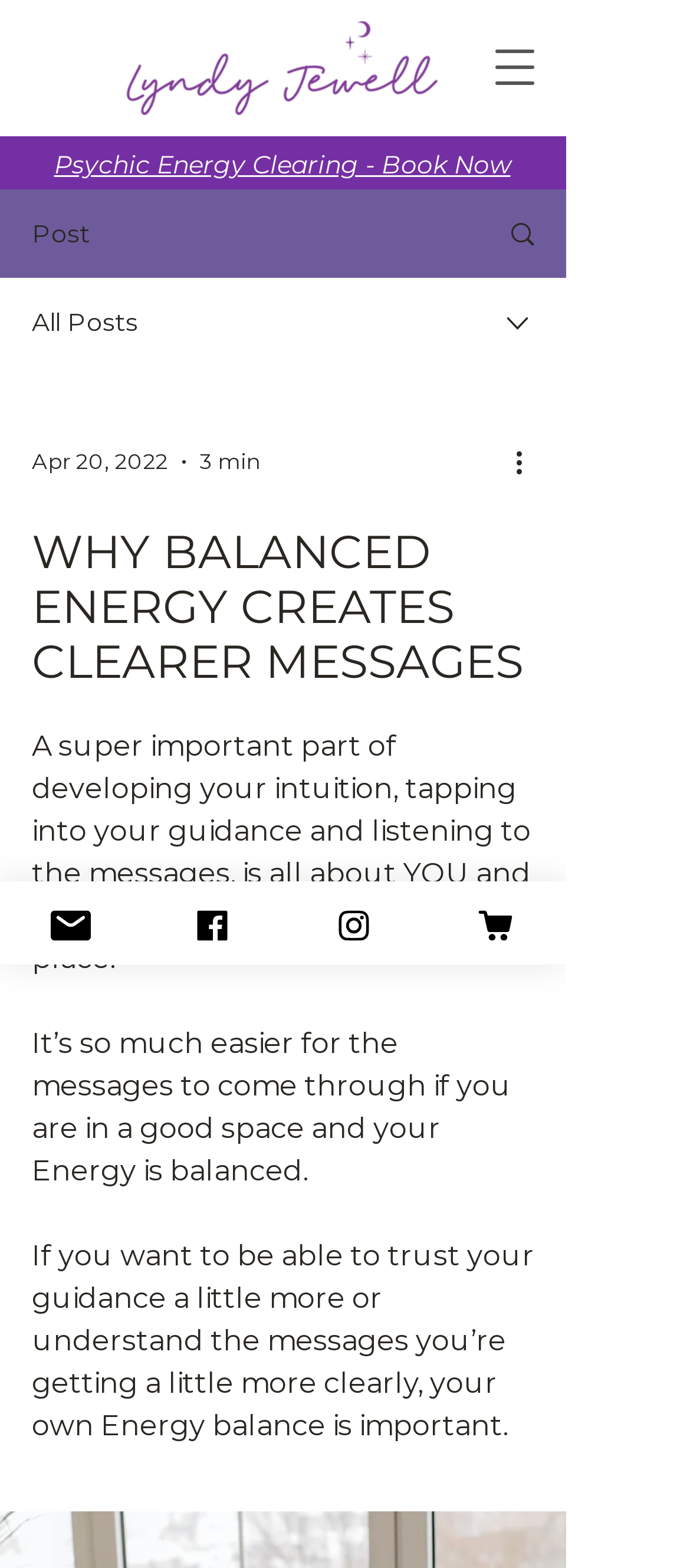Please locate and generate the primary heading on this webpage.

Psychic Energy Clearing - Book Now